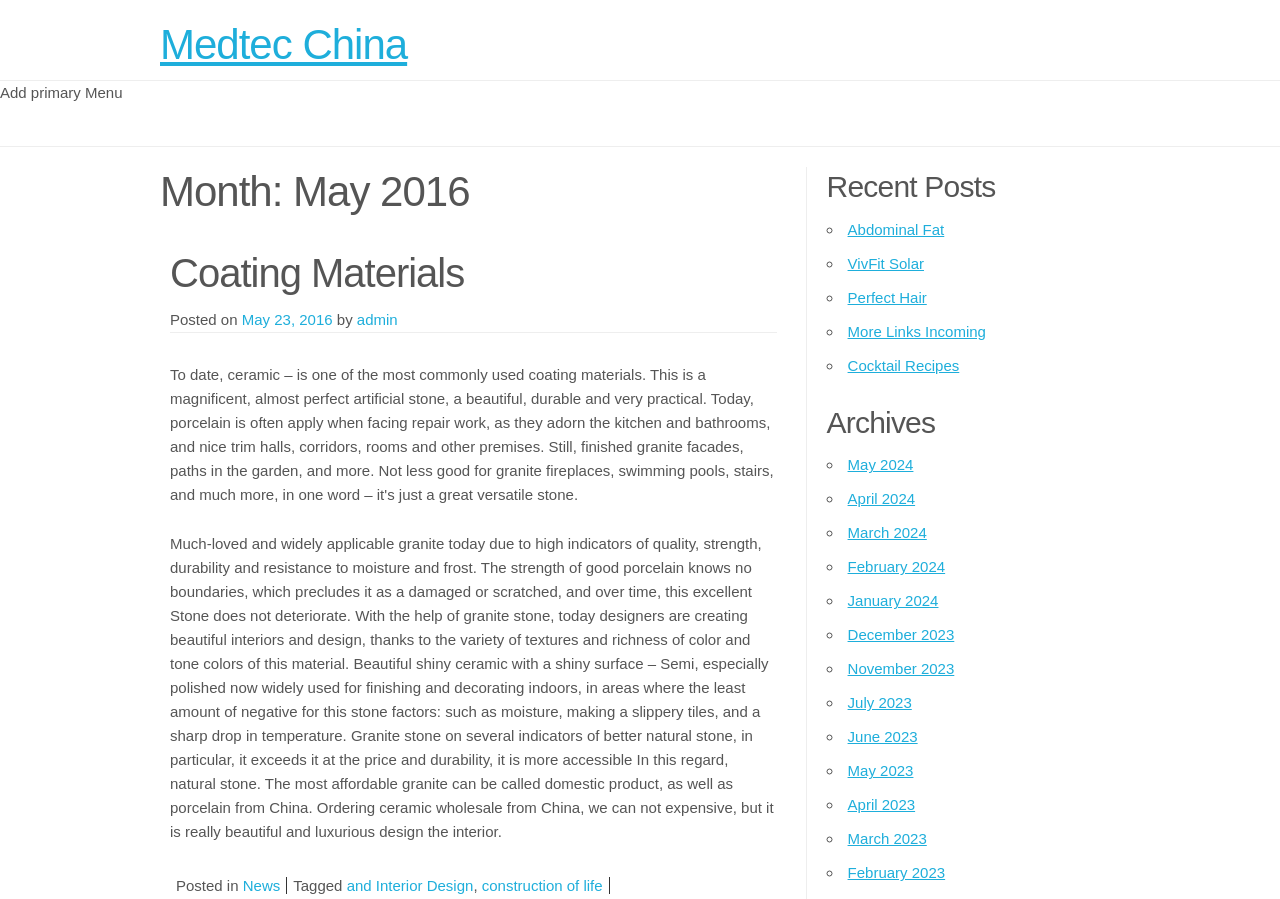What is the date of the article?
Can you offer a detailed and complete answer to this question?

The date of the article can be determined by looking at the text 'Posted on May 23, 2016' in the article content section.